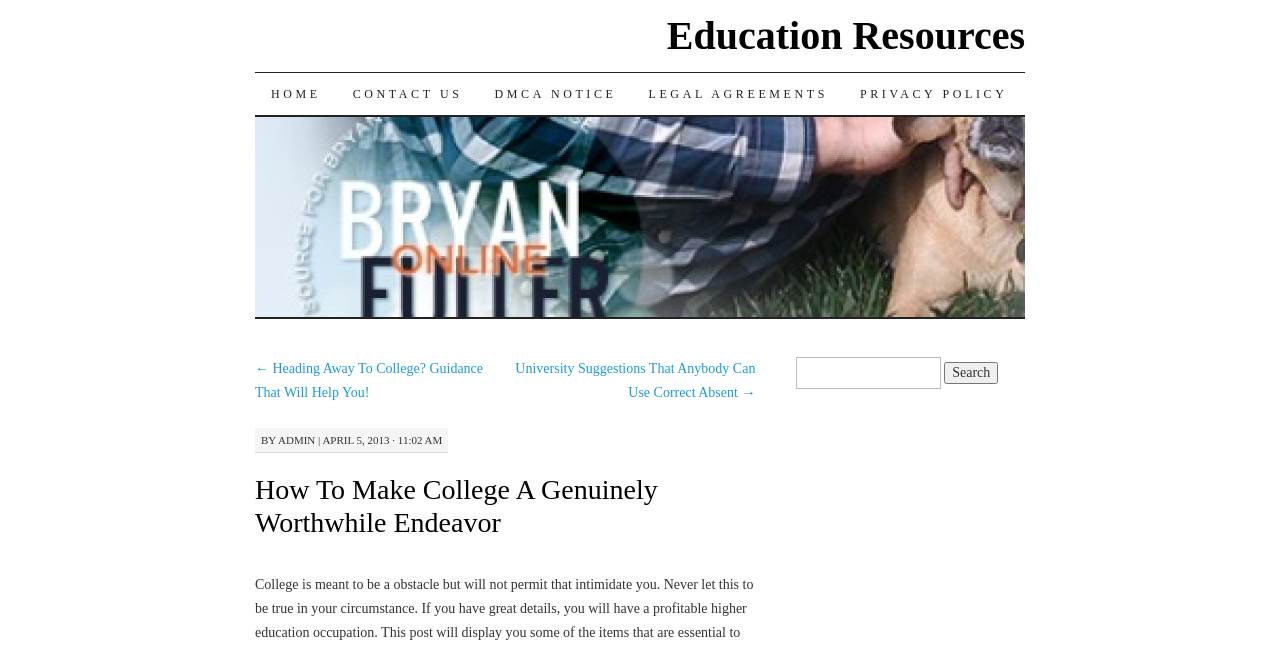Generate the text content of the main headline of the webpage.

How To Make College A Genuinely Worthwhile Endeavor